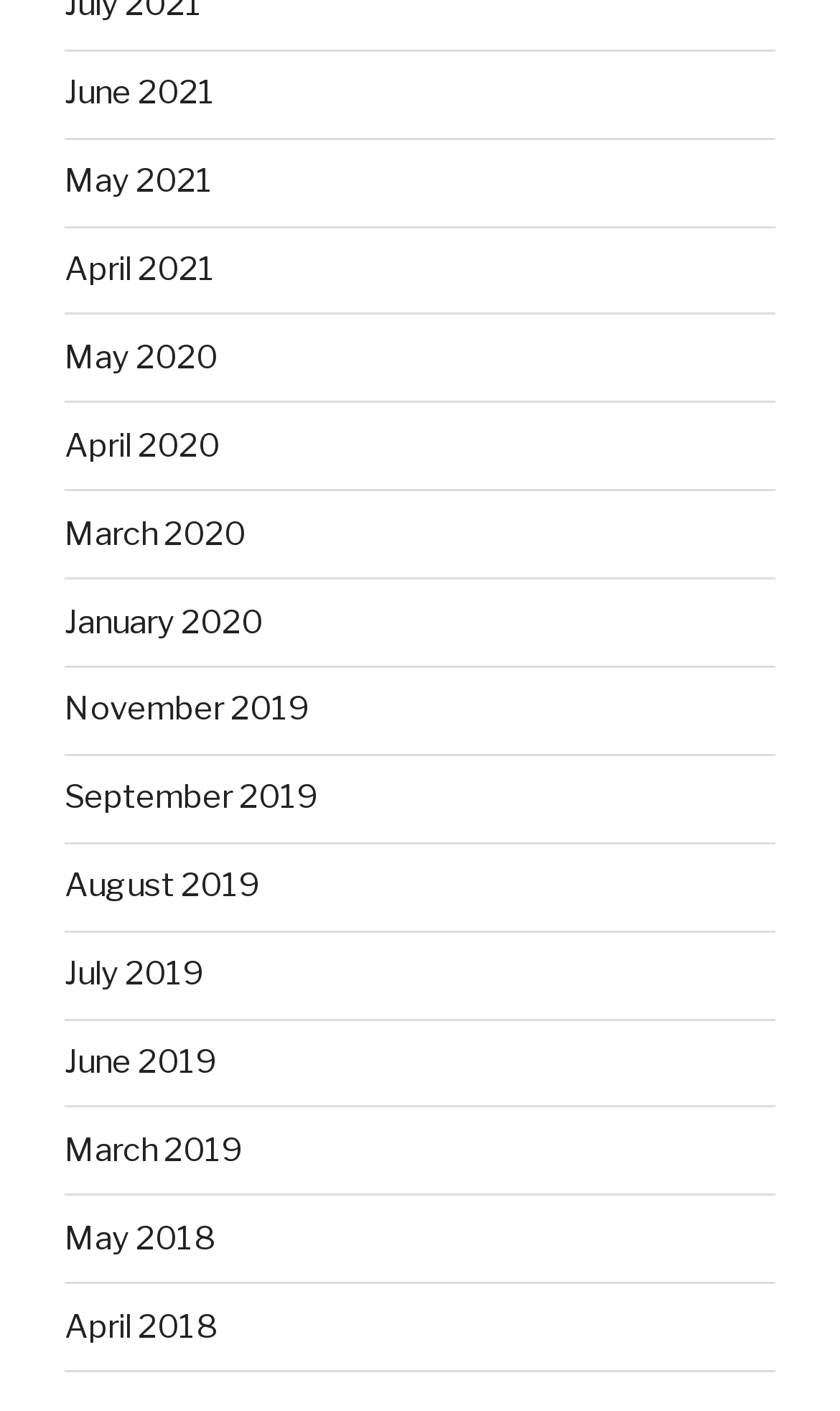Refer to the image and offer a detailed explanation in response to the question: What is the vertical position of the link 'June 2019'?

By comparing the y1 and y2 coordinates of the link 'June 2019' with the other links, I determined that it is located below the middle of the webpage.